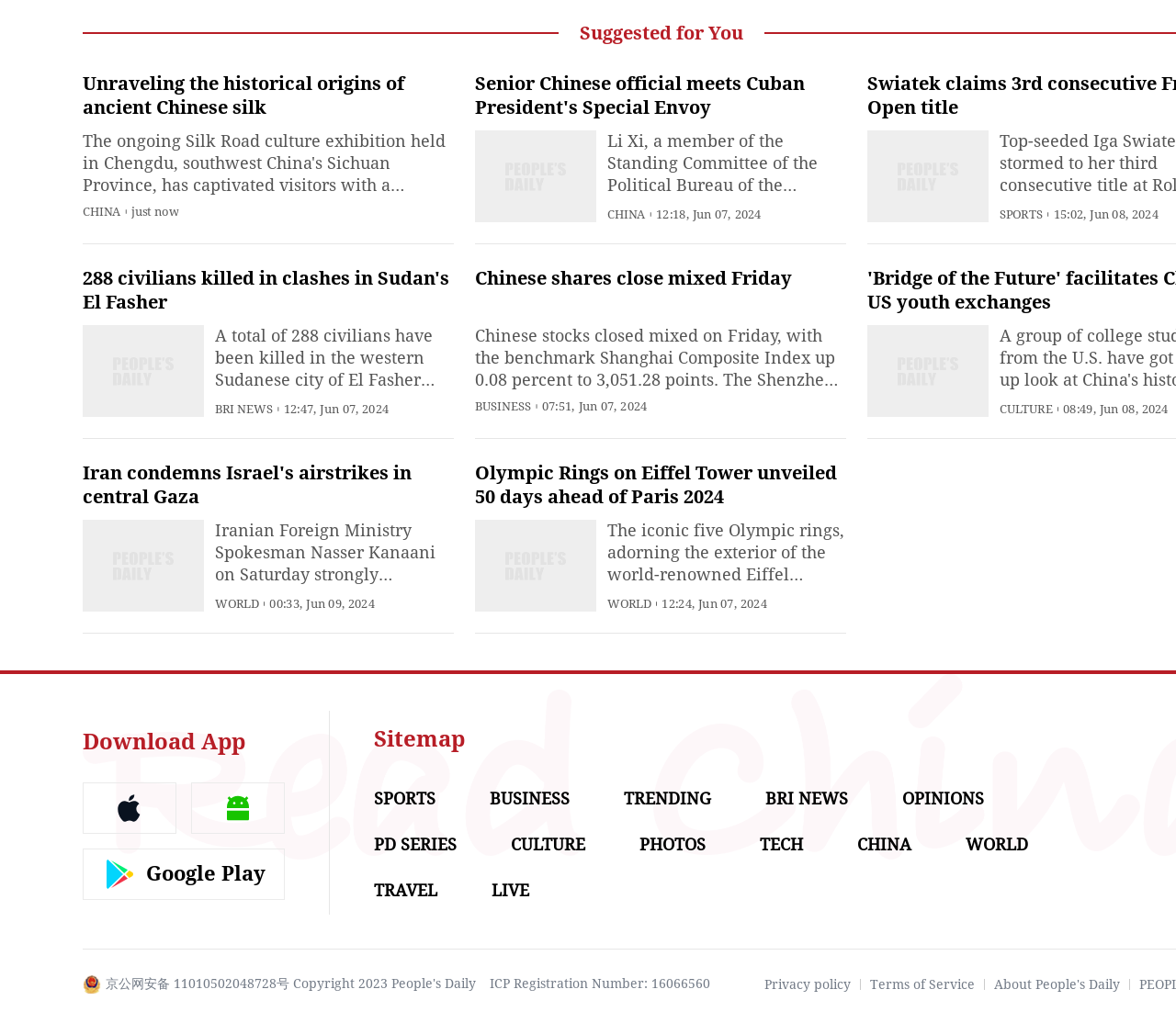How many app download links are available? Refer to the image and provide a one-word or short phrase answer.

3